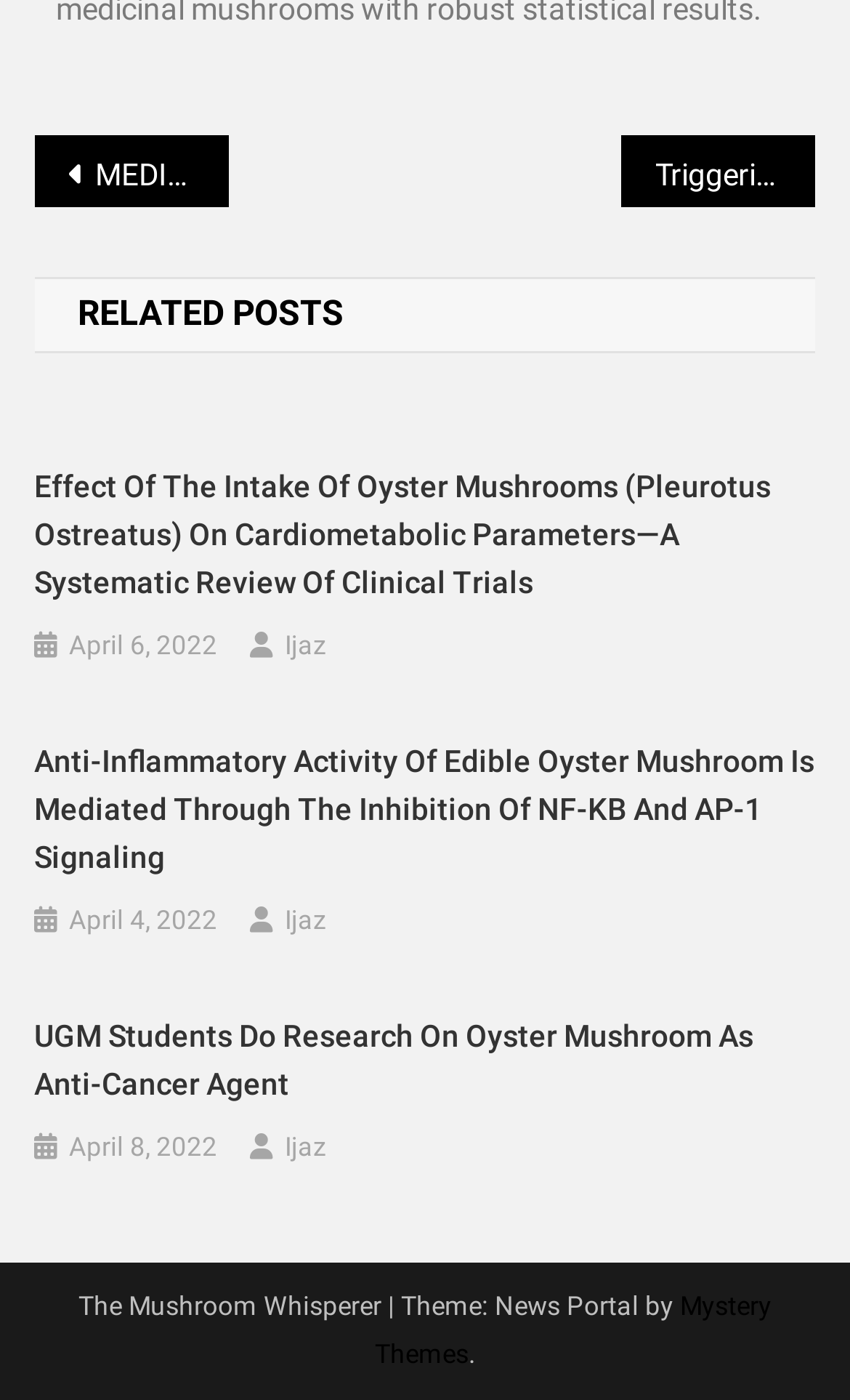Find the bounding box coordinates of the clickable element required to execute the following instruction: "Check the date of the post by Ijaz". Provide the coordinates as four float numbers between 0 and 1, i.e., [left, top, right, bottom].

[0.081, 0.445, 0.256, 0.479]